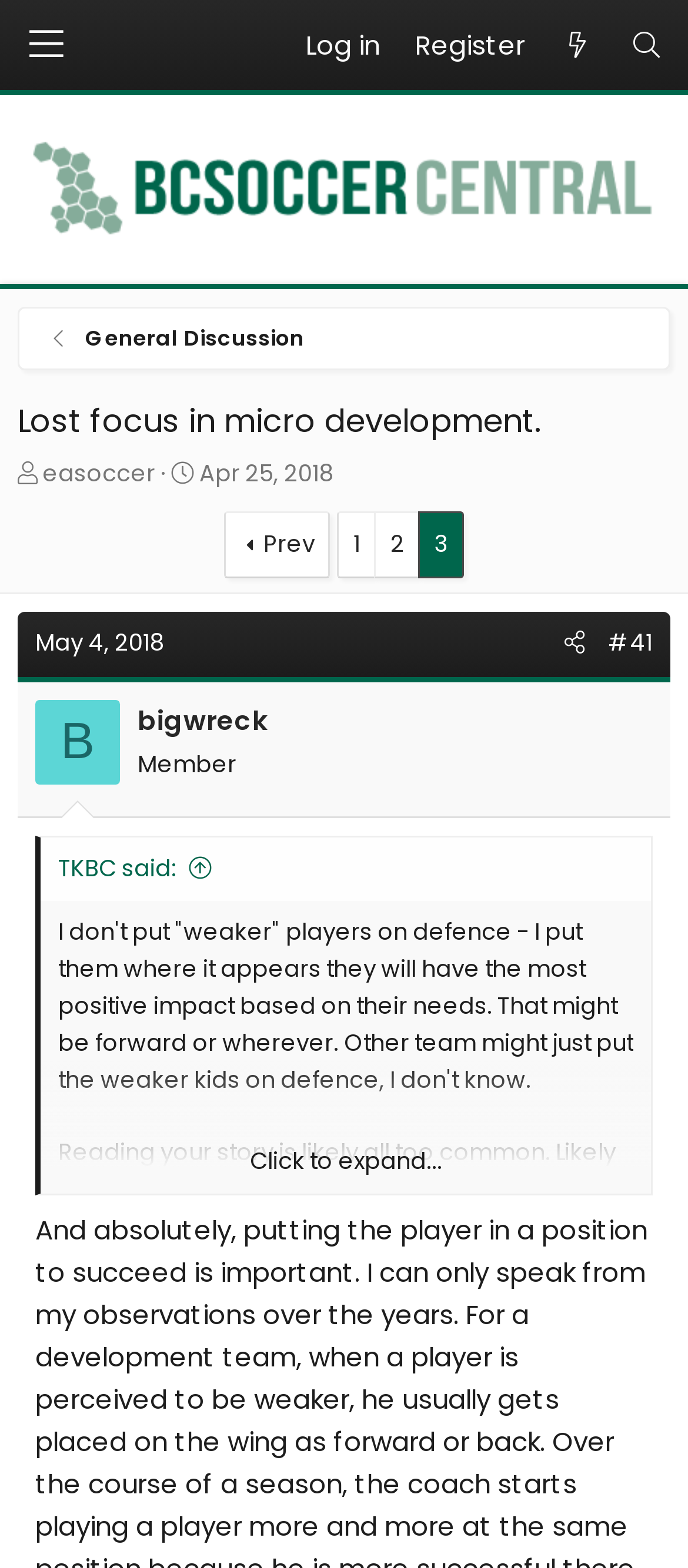Please identify the bounding box coordinates of the element I need to click to follow this instruction: "Go to the next page".

[0.325, 0.326, 0.48, 0.369]